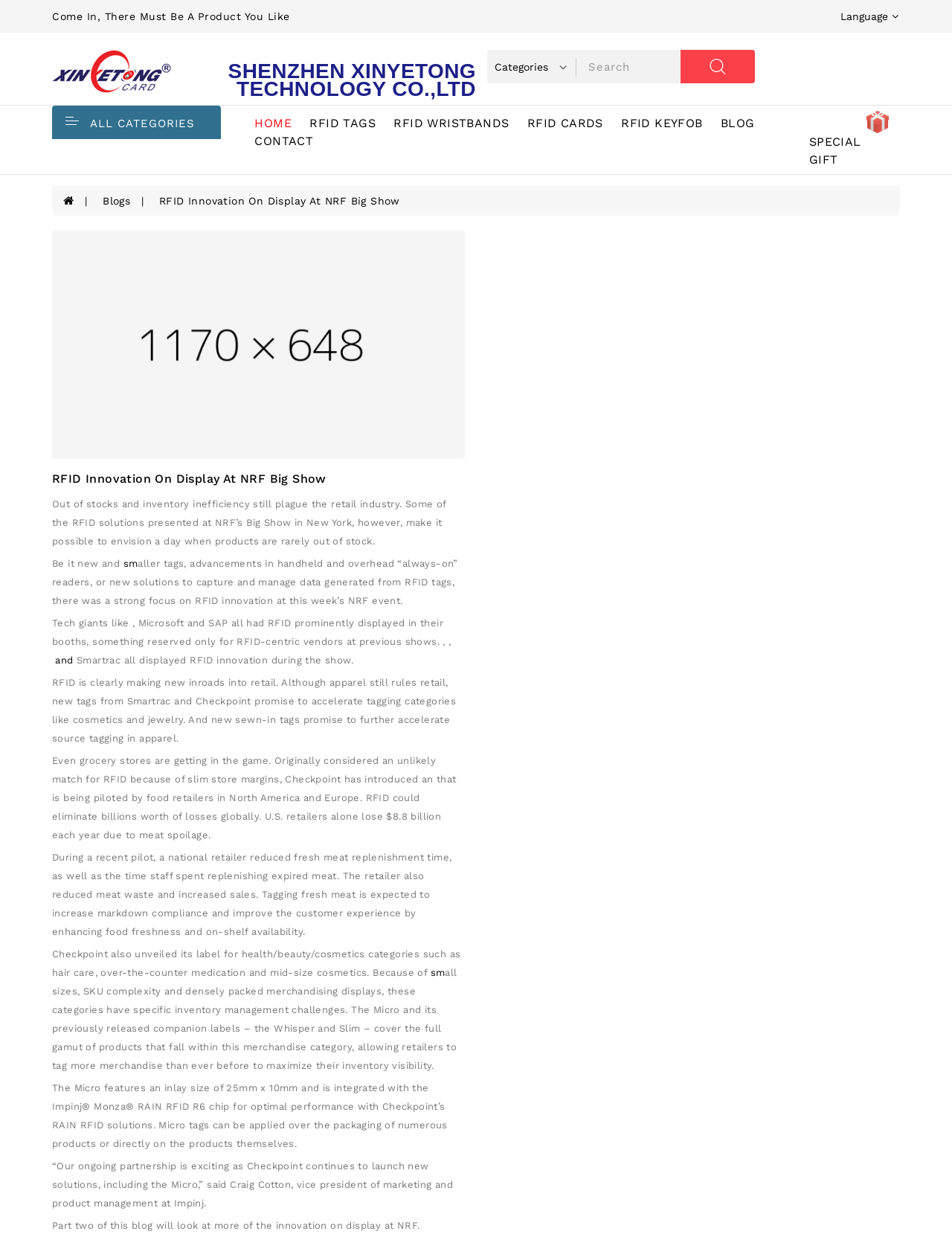Determine the bounding box coordinates of the area to click in order to meet this instruction: "Search for a product".

[0.605, 0.04, 0.715, 0.068]